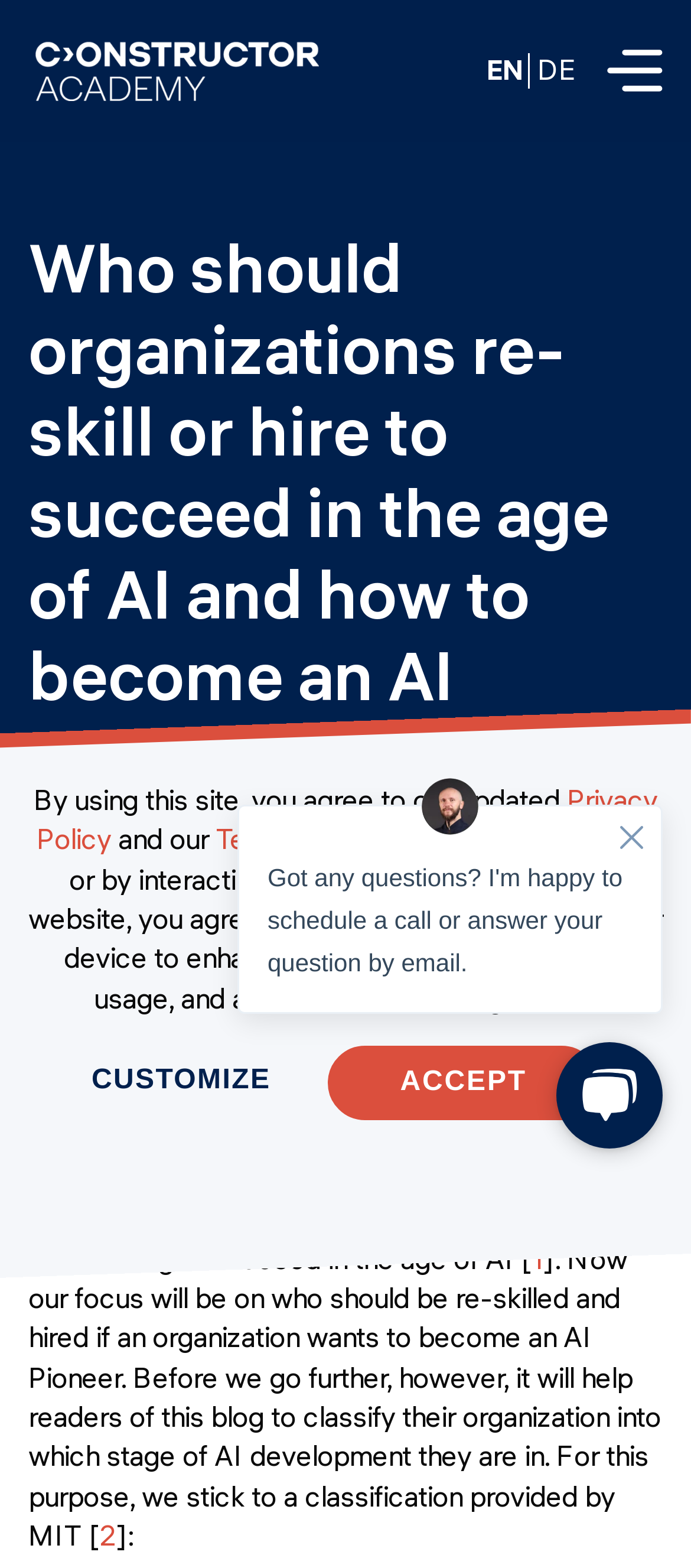Could you highlight the region that needs to be clicked to execute the instruction: "Contact us"?

None